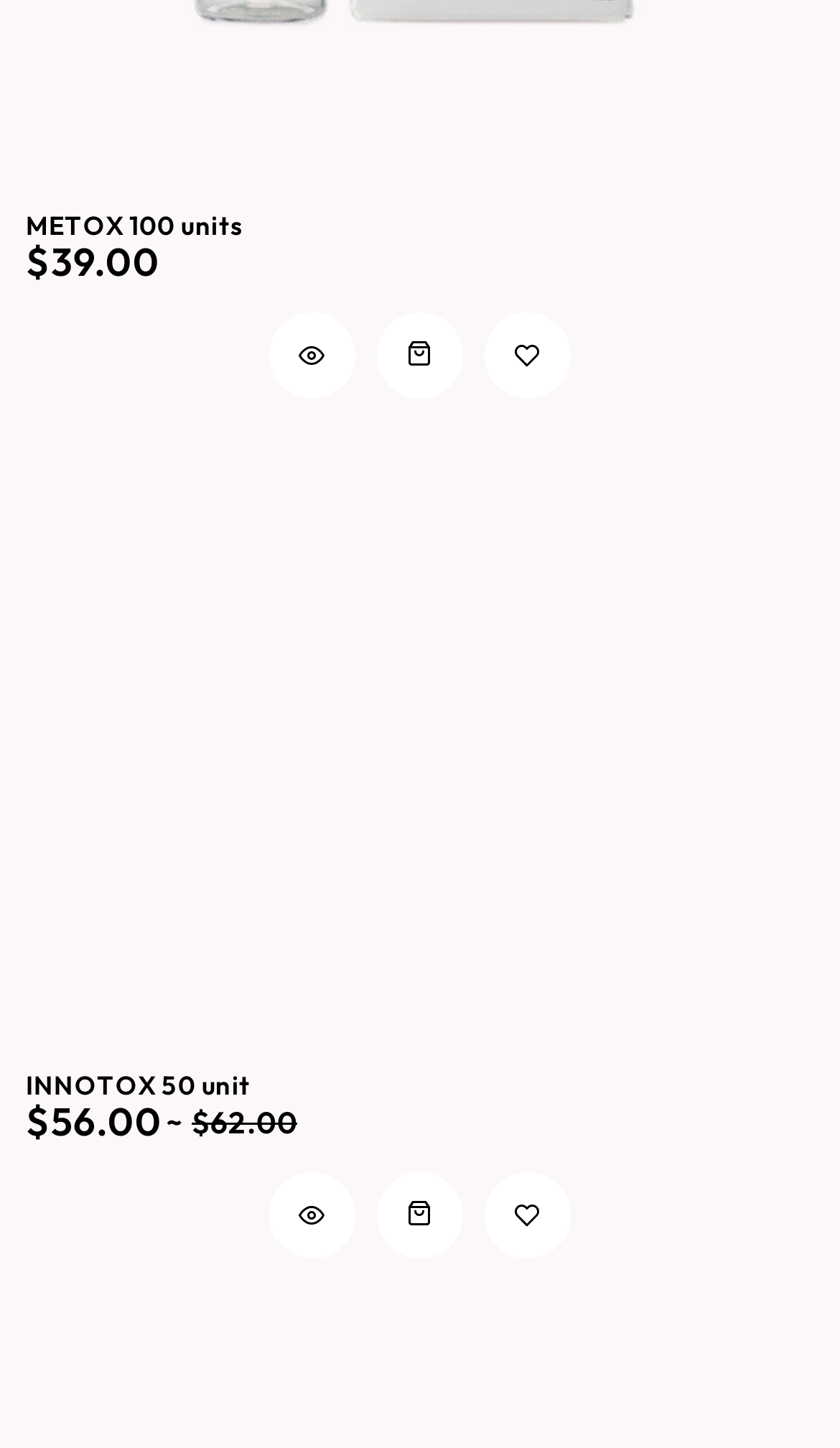How many products are listed on this page? Analyze the screenshot and reply with just one word or a short phrase.

2